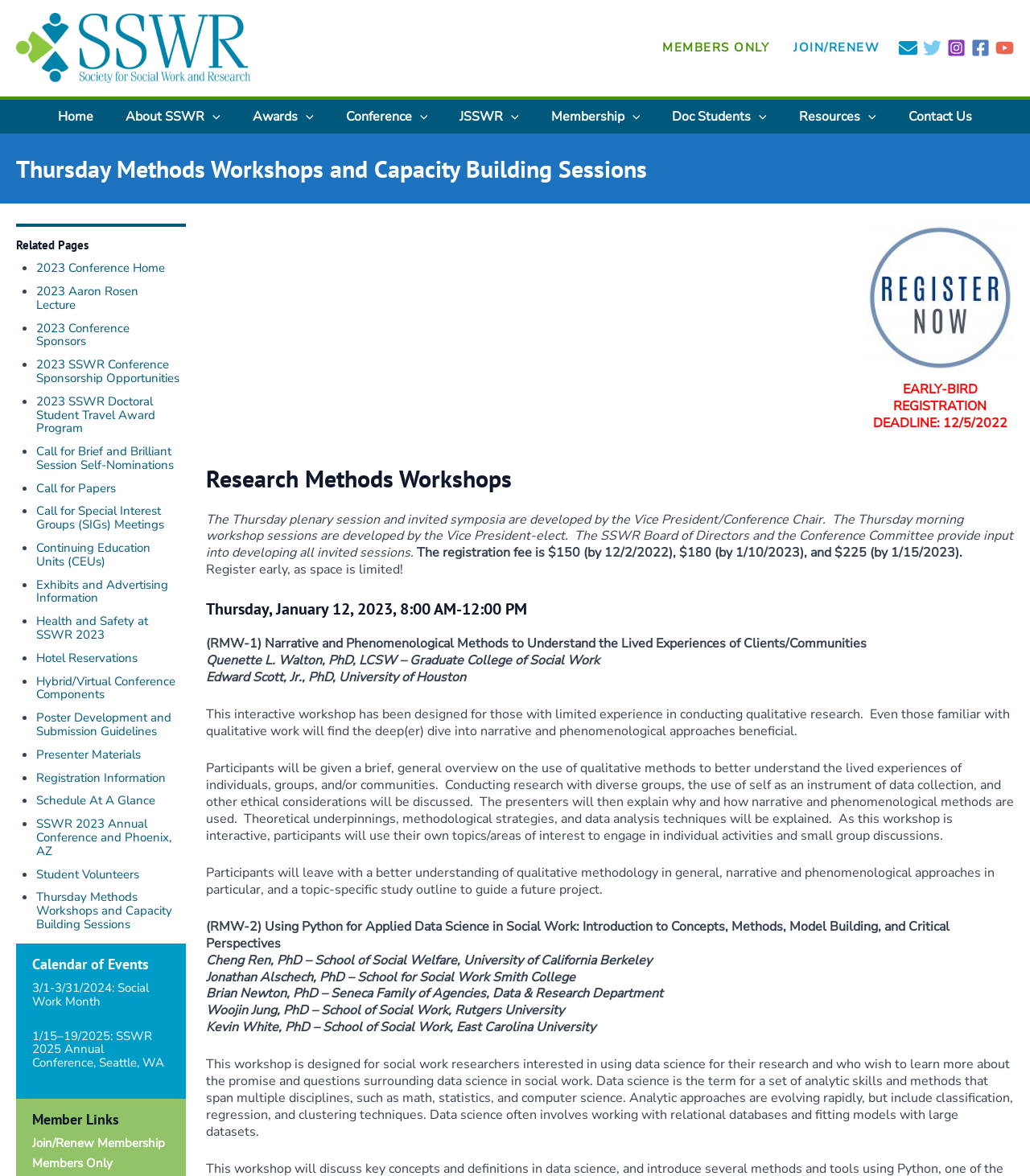Identify the bounding box of the UI component described as: "aria-label="Facebook"".

[0.943, 0.033, 0.961, 0.049]